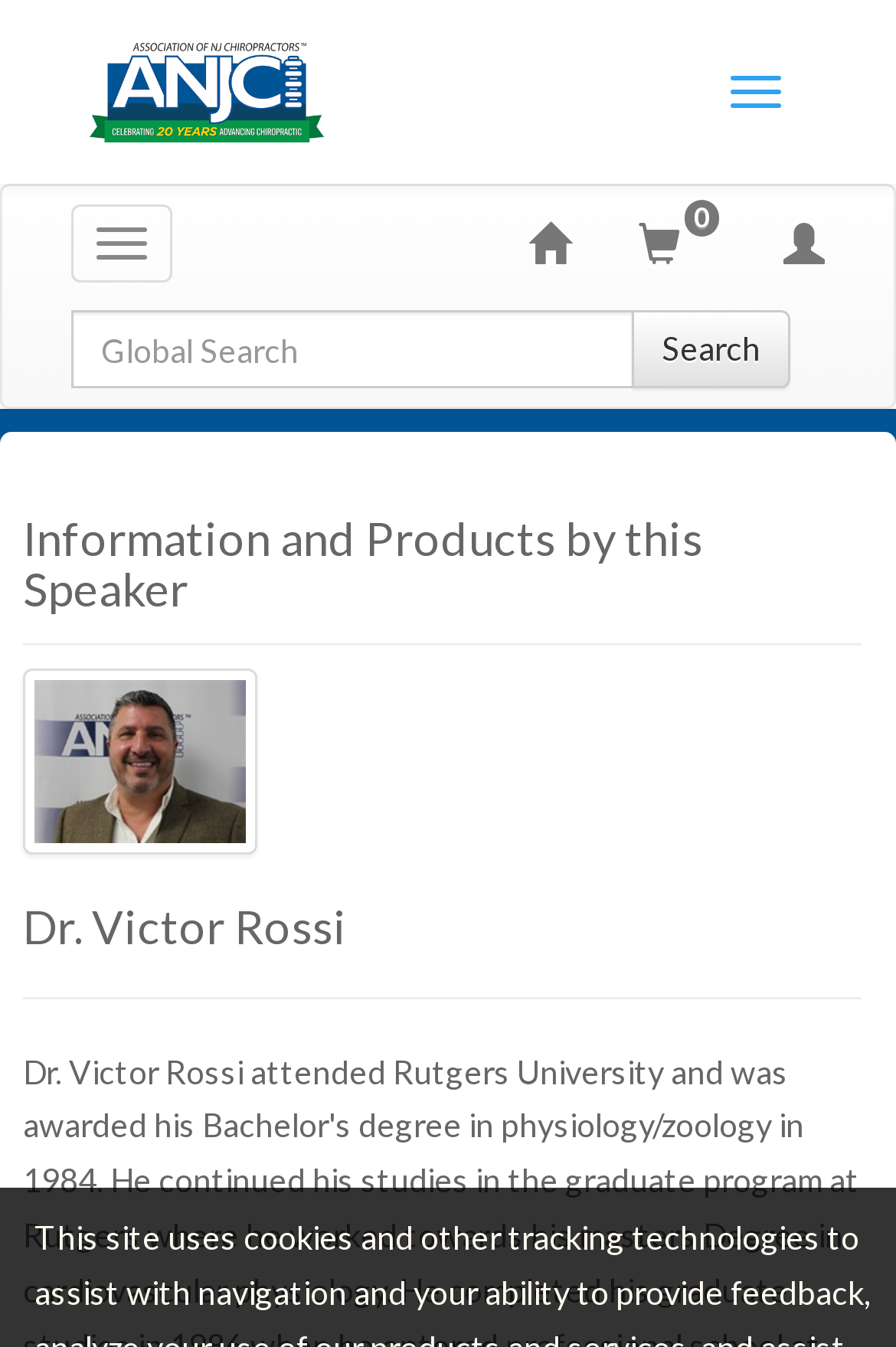Please identify the bounding box coordinates for the region that you need to click to follow this instruction: "Search for products".

[0.079, 0.23, 0.708, 0.288]